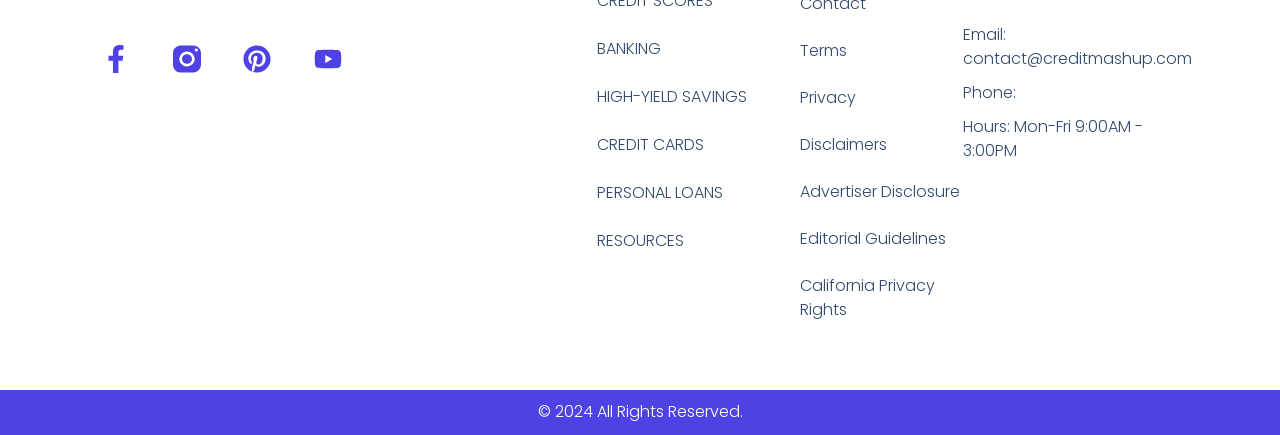Please respond to the question using a single word or phrase:
What are the office hours?

Mon-Fri 9:00AM - 3:00PM